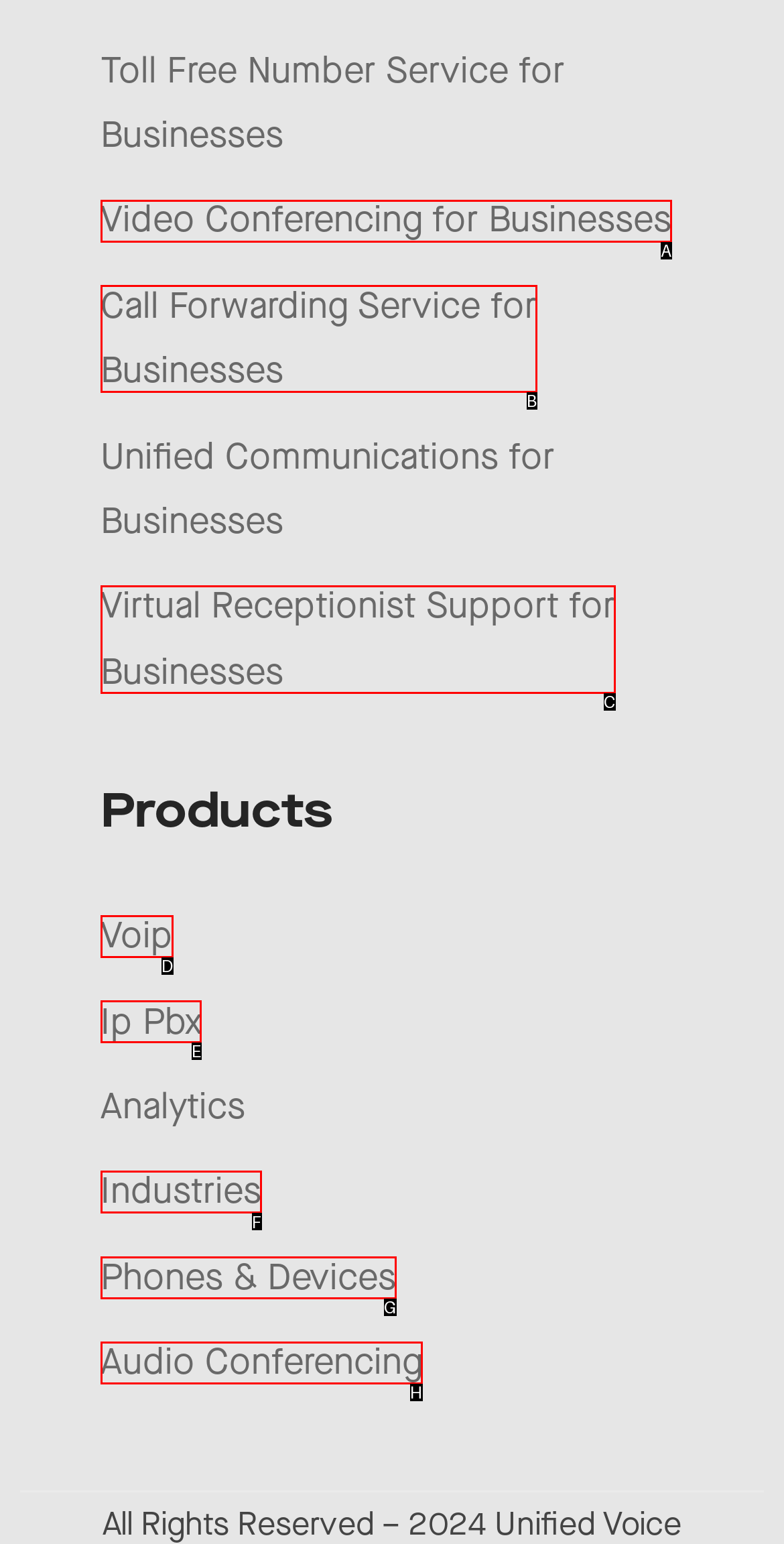Select the option that matches this description: Phones & Devices
Answer by giving the letter of the chosen option.

G